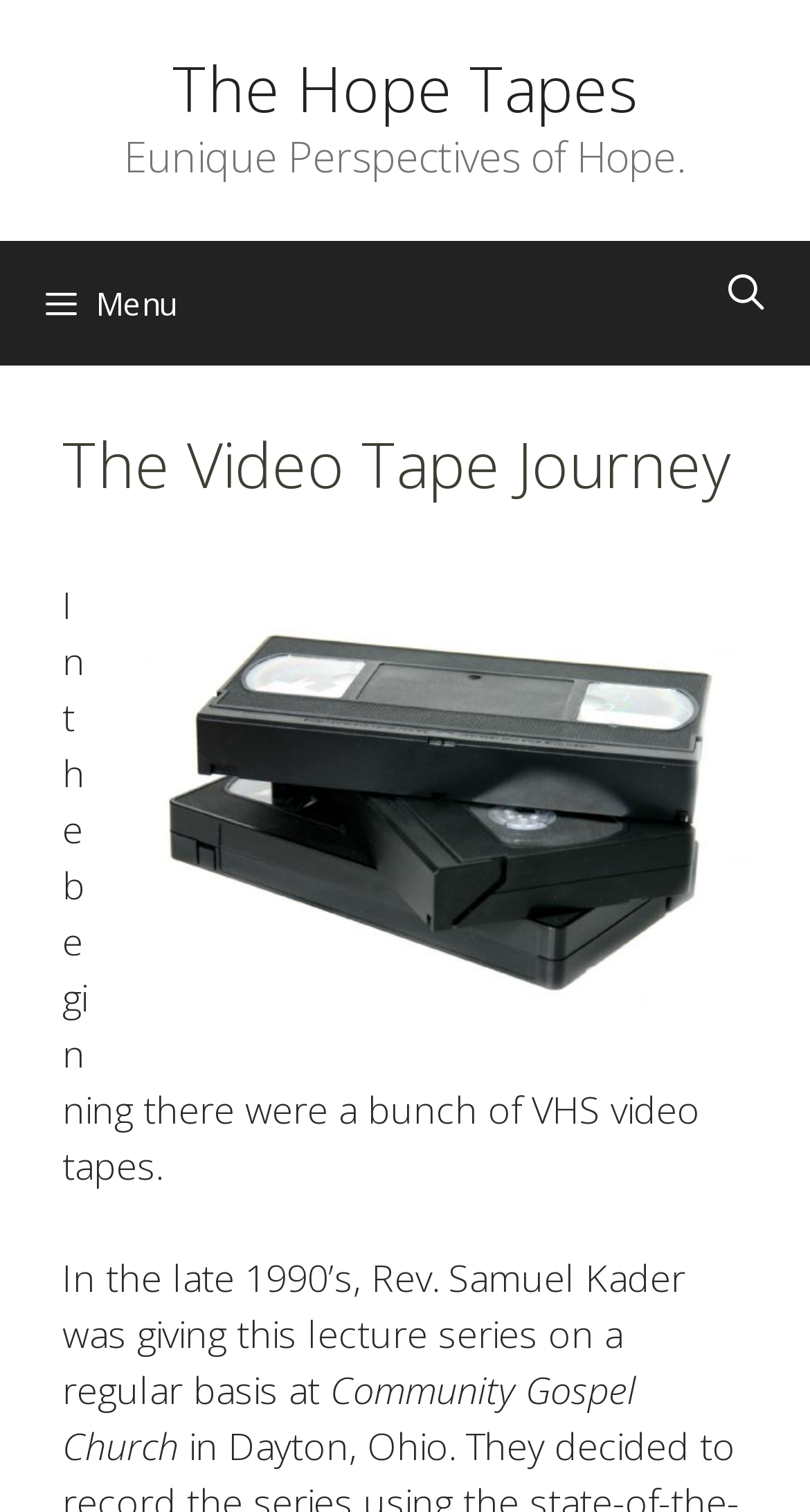Create a detailed narrative of the webpage’s visual and textual elements.

The webpage is about "The Video Tape Journey – The Hope Tapes". At the top, there is a banner that spans the entire width of the page, containing a link to "The Hope Tapes" and a static text "Eunique Perspectives of Hope." Below the banner, there is a primary navigation menu that also spans the entire width of the page, featuring a link to "Open Search Bar" and a button with a menu icon.

When the menu button is expanded, a header section appears, containing a heading "The Video Tape Journey" and a figure with an image of a stack of VHS video tapes, which is also a link. Below the header, there are three blocks of static text. The first block describes the beginning of the story, mentioning a bunch of VHS video tapes. The second block continues the story, talking about Rev. Samuel Kader's lecture series in the late 1990s. The third block mentions the location of the lectures, "Community Gospel Church".